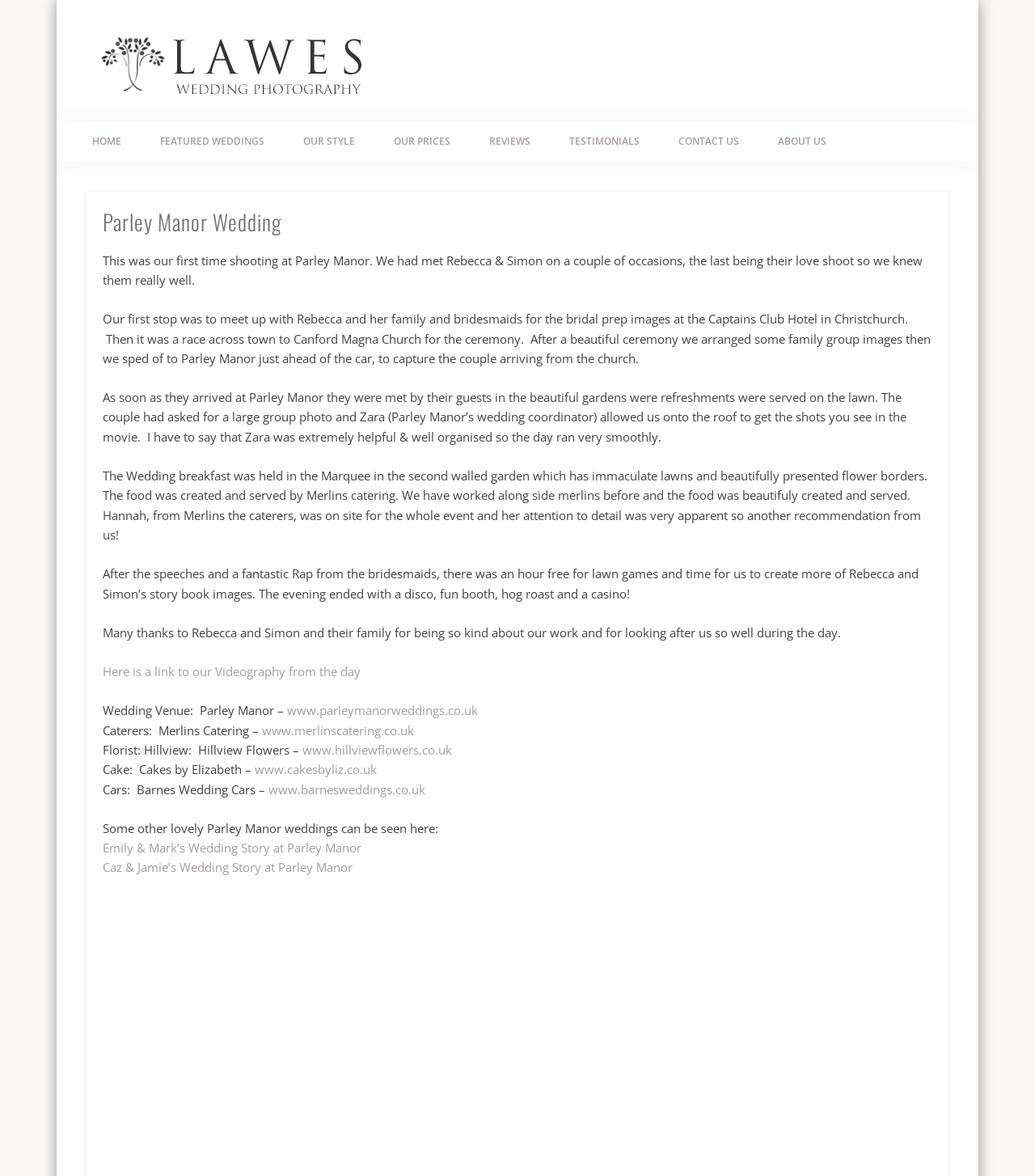Please determine and provide the text content of the webpage's heading.

Parley Manor Wedding